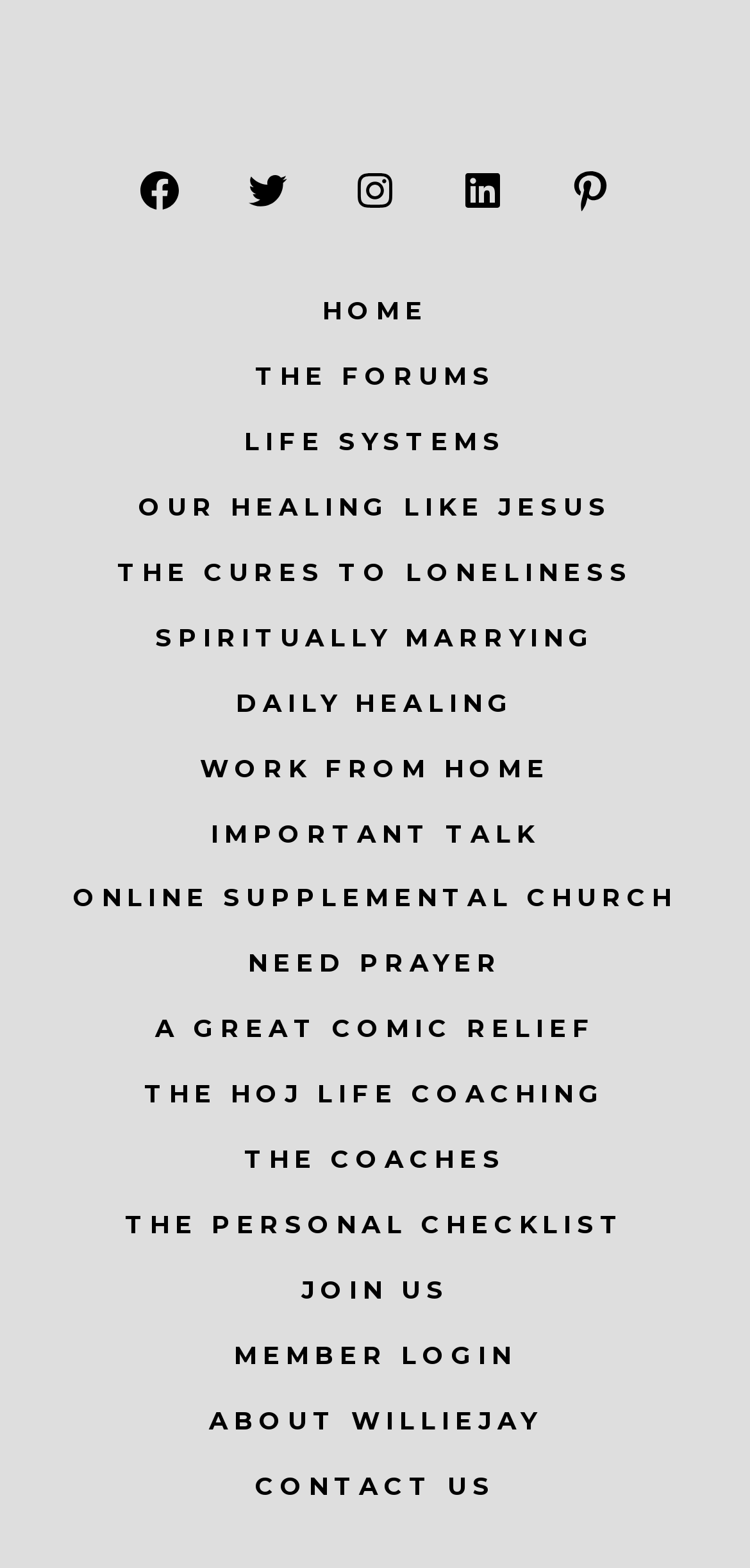Find the bounding box of the element with the following description: "SPIRITUALLY MARRYING". The coordinates must be four float numbers between 0 and 1, formatted as [left, top, right, bottom].

[0.0, 0.387, 1.0, 0.426]